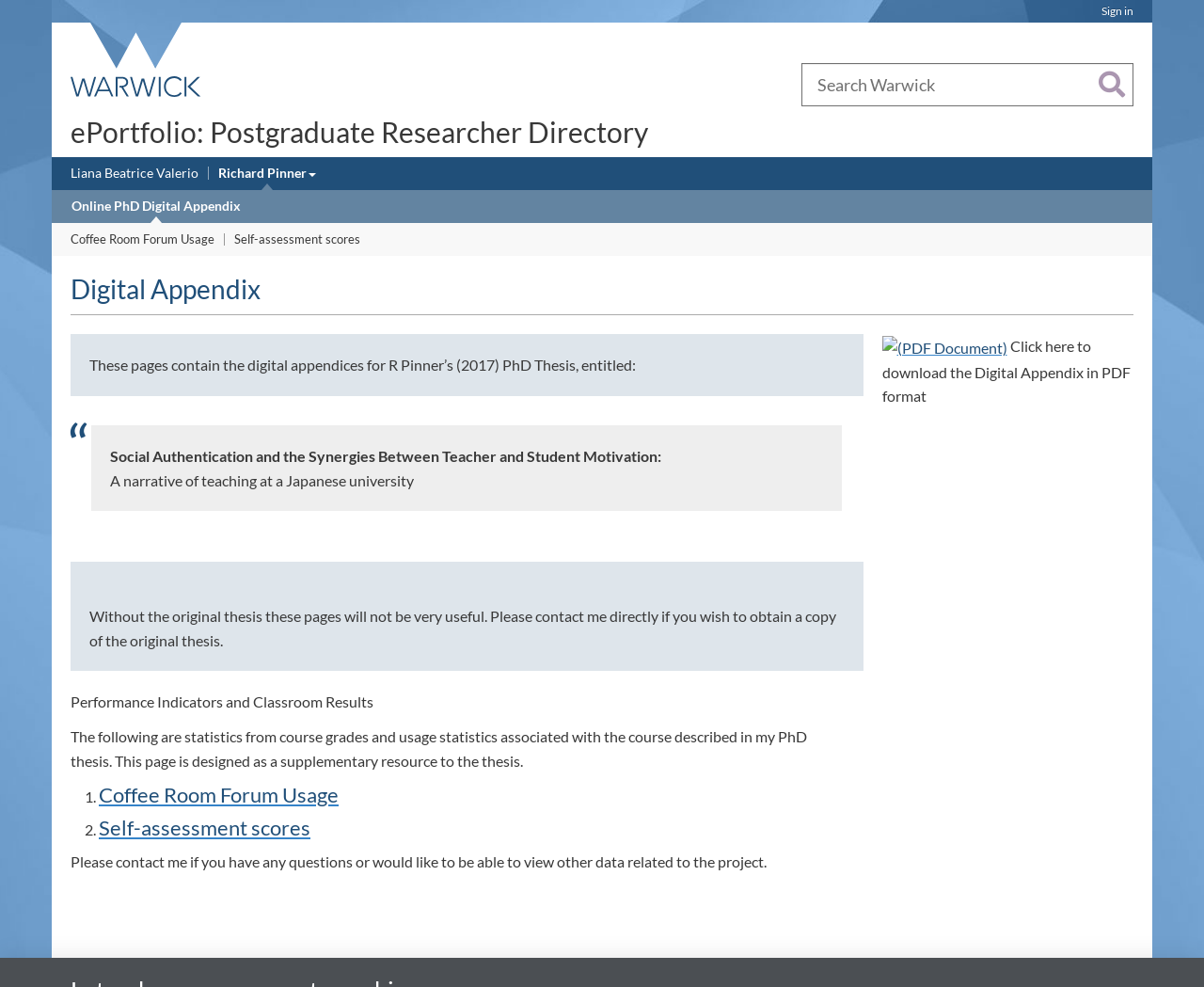Locate the bounding box coordinates of the UI element described by: "Engagement". The bounding box coordinates should consist of four float numbers between 0 and 1, i.e., [left, top, right, bottom].

[0.362, 0.08, 0.412, 0.094]